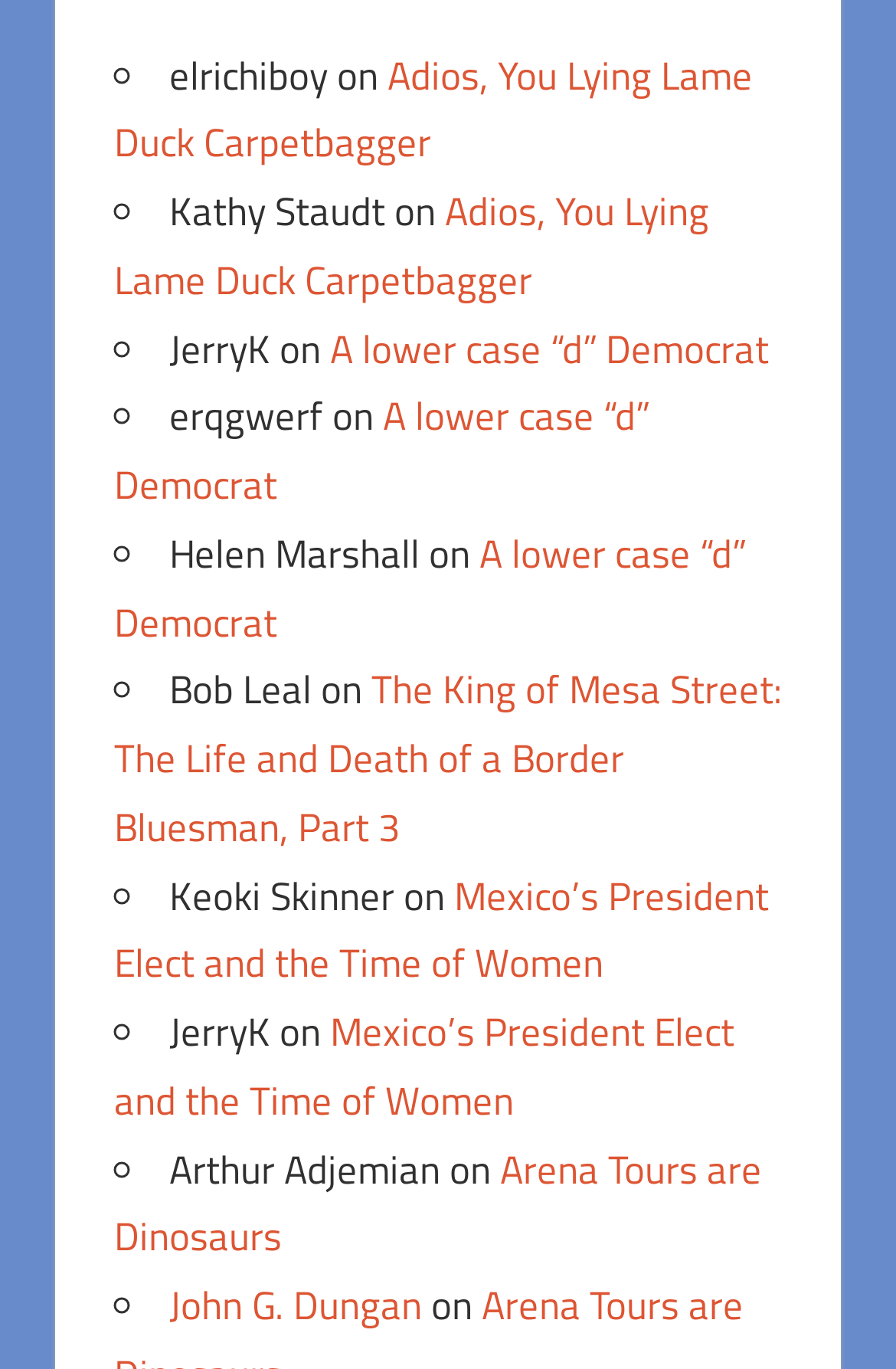Locate the bounding box coordinates of the area that needs to be clicked to fulfill the following instruction: "Click on the link 'The King of Mesa Street: The Life and Death of a Border Bluesman, Part 3'". The coordinates should be in the format of four float numbers between 0 and 1, namely [left, top, right, bottom].

[0.127, 0.482, 0.873, 0.626]